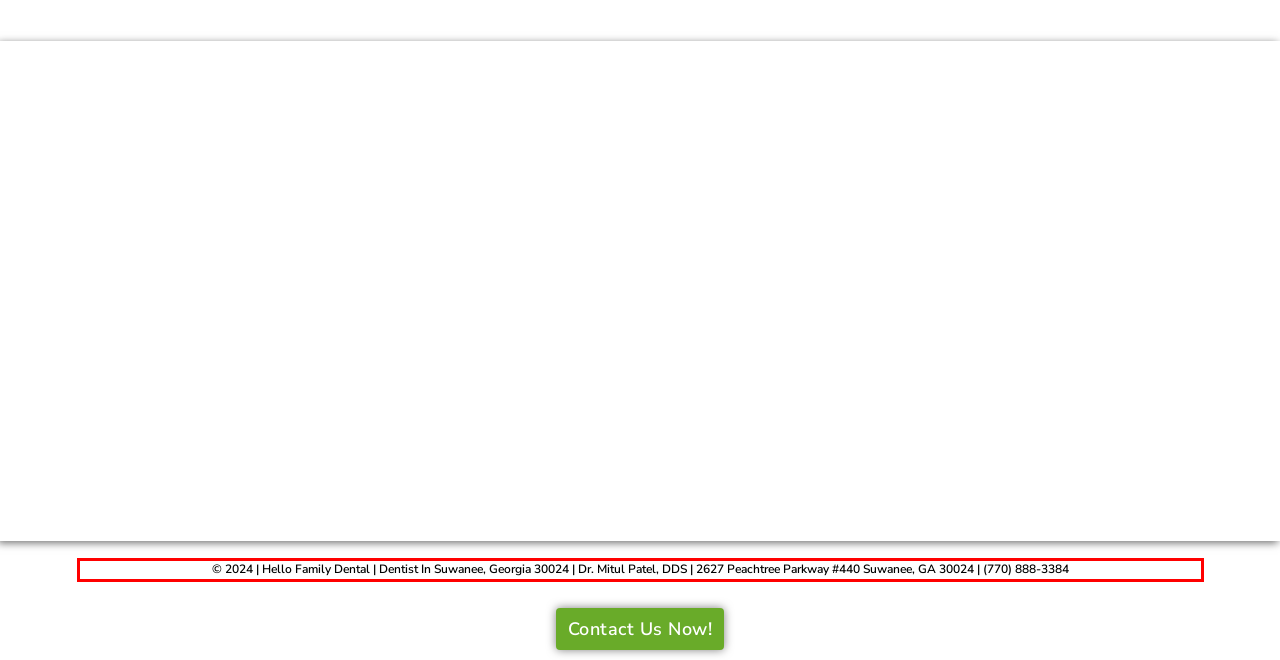Analyze the screenshot of a webpage where a red rectangle is bounding a UI element. Extract and generate the text content within this red bounding box.

© 2024 | Hello Family Dental | Dentist In Suwanee, Georgia 30024 | Dr. Mitul Patel, DDS | 2627 Peachtree Parkway #440 Suwanee, GA 30024 | (770) 888-3384